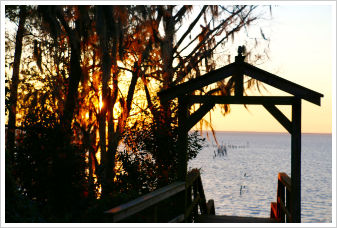Provide a comprehensive description of the image.

This serene image captures a picturesque view at Belrose Bay Access in Daphne, Alabama, situated along Mobile Bay. The foreground features a wooden structure, likely an entryway or gazebo, framed by lush greenery and moss-draped trees that enhance the natural beauty of the scenery. In the background, the vibrant colors of a sunset reflect off the tranquil waters, creating a stunning contrast with the silhouette of the structure. This idyllic setting invites visitors to enjoy bayfront access, making it an ideal spot for relaxation and connection with nature.